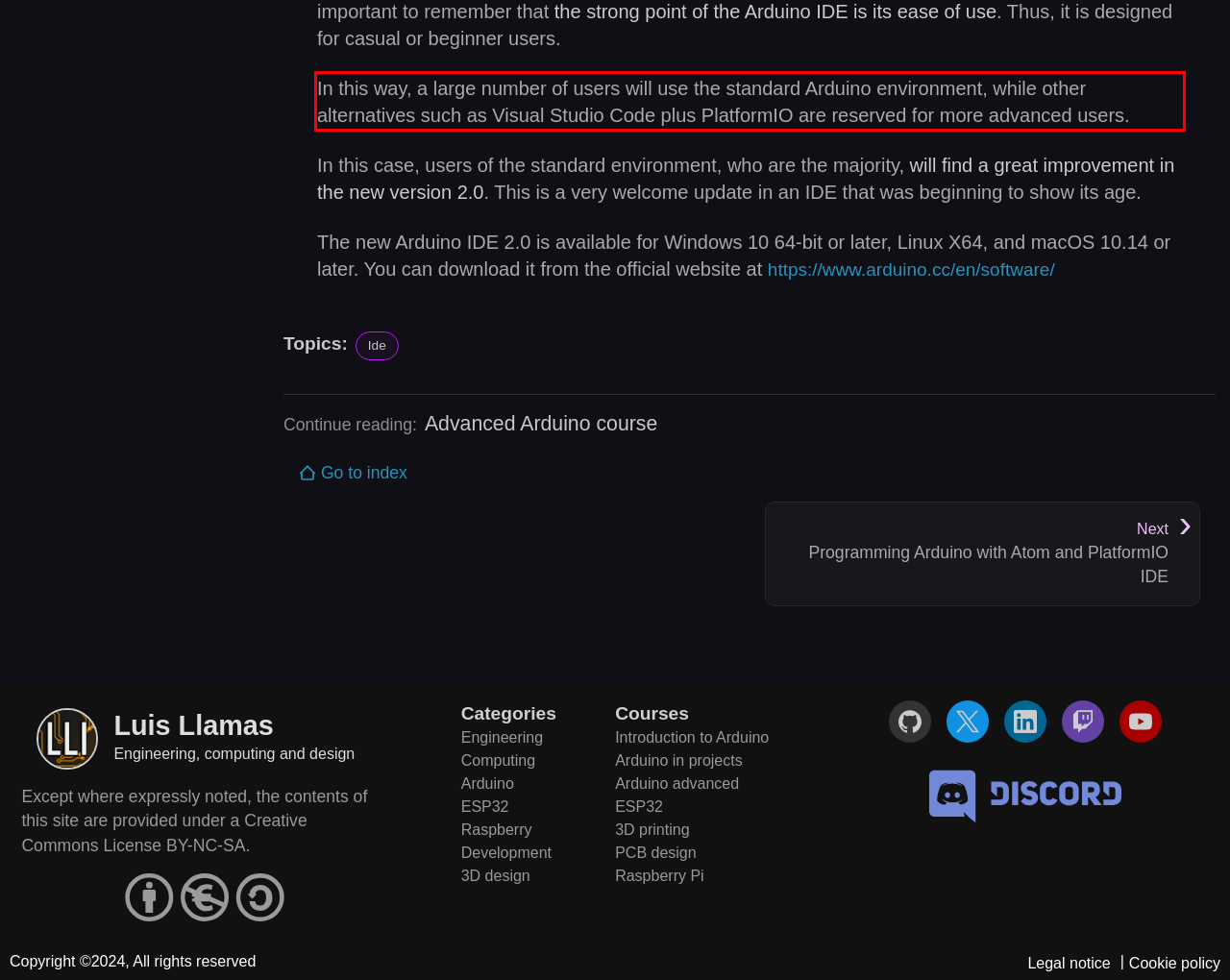Please examine the webpage screenshot containing a red bounding box and use OCR to recognize and output the text inside the red bounding box.

In this way, a large number of users will use the standard Arduino environment, while other alternatives such as Visual Studio Code plus PlatformIO are reserved for more advanced users.